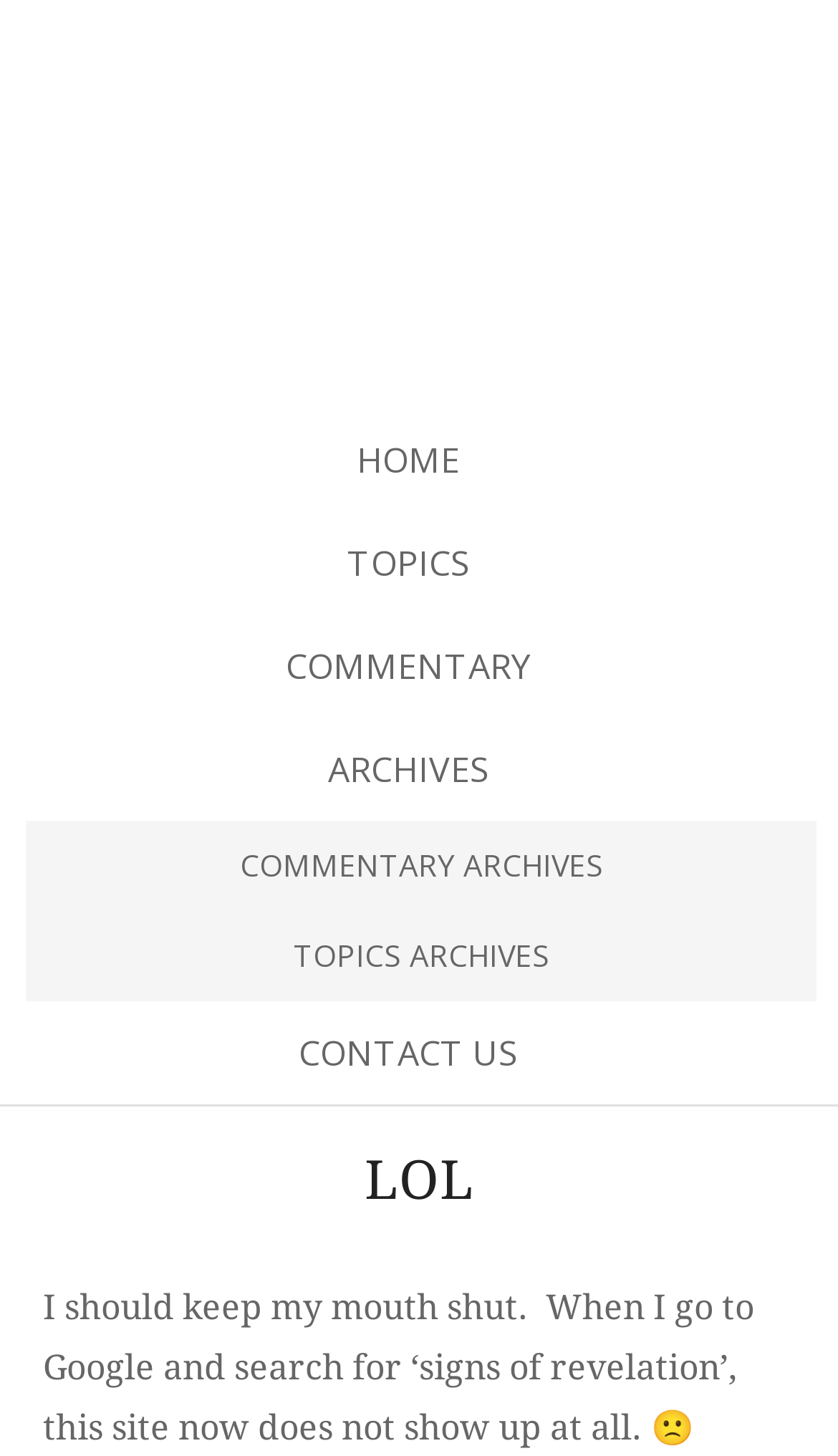What is the last link in the primary menu?
Based on the image, answer the question with a single word or brief phrase.

CONTACT US